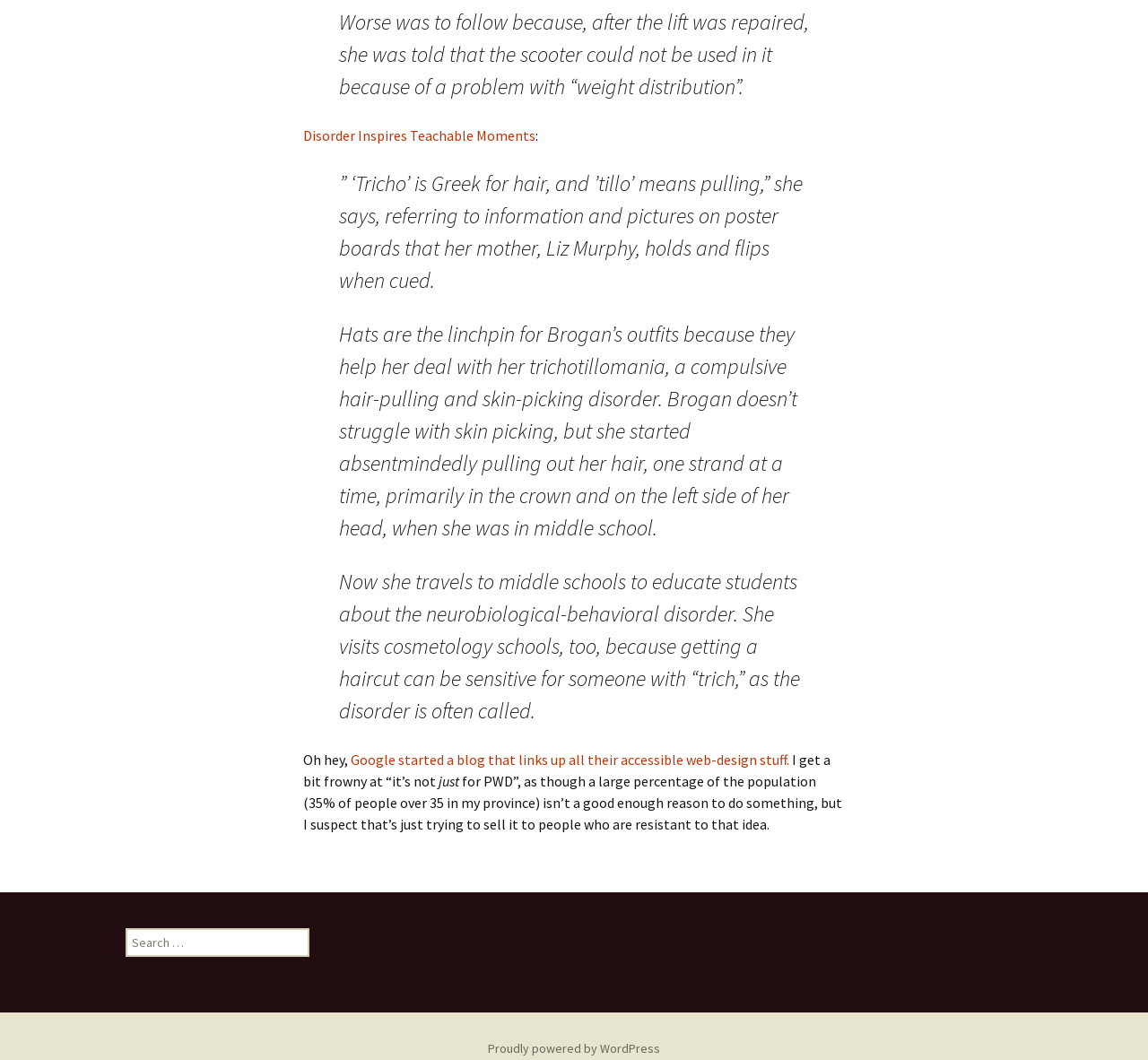Provide a one-word or short-phrase answer to the question:
What is the purpose of the hats for Brogan?

To deal with trichotillomania